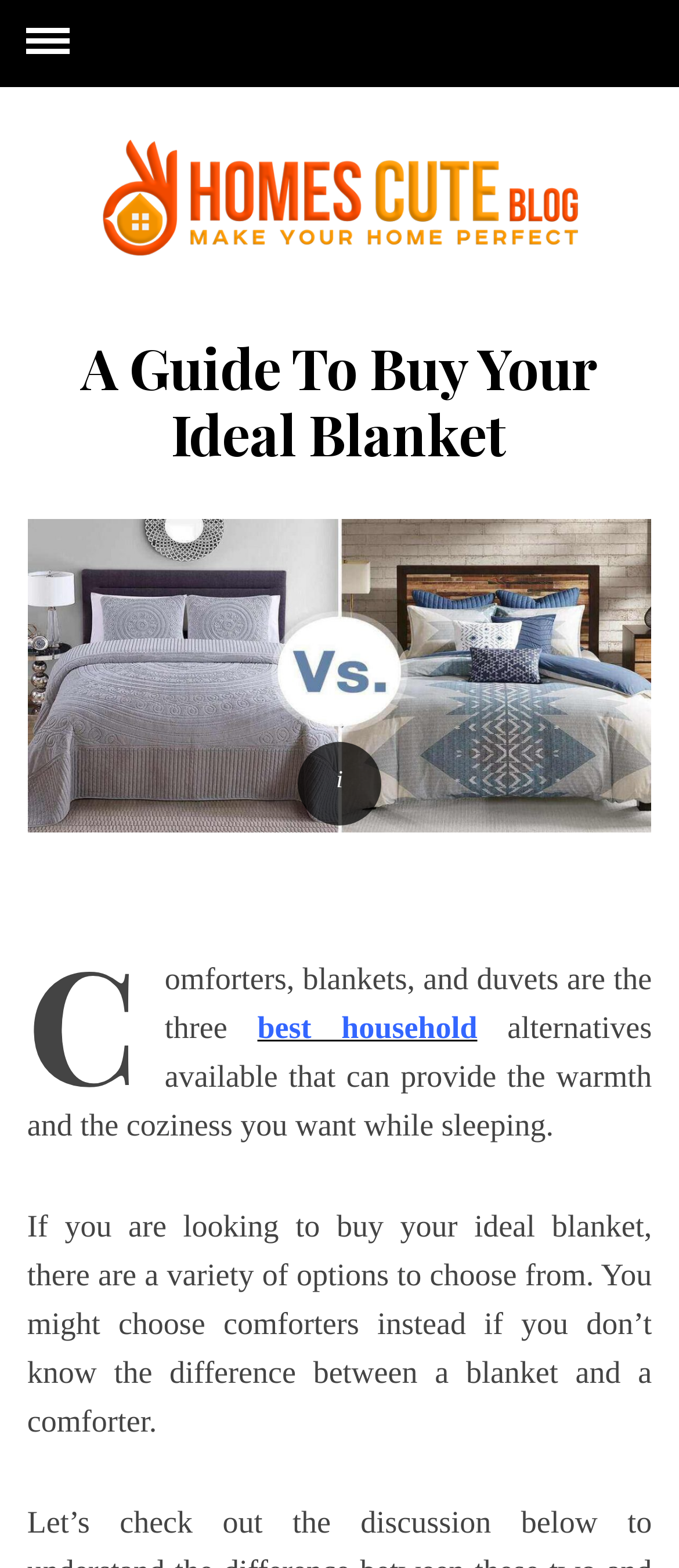What is the topic of the article?
Look at the image and respond with a one-word or short-phrase answer.

Buying a blanket